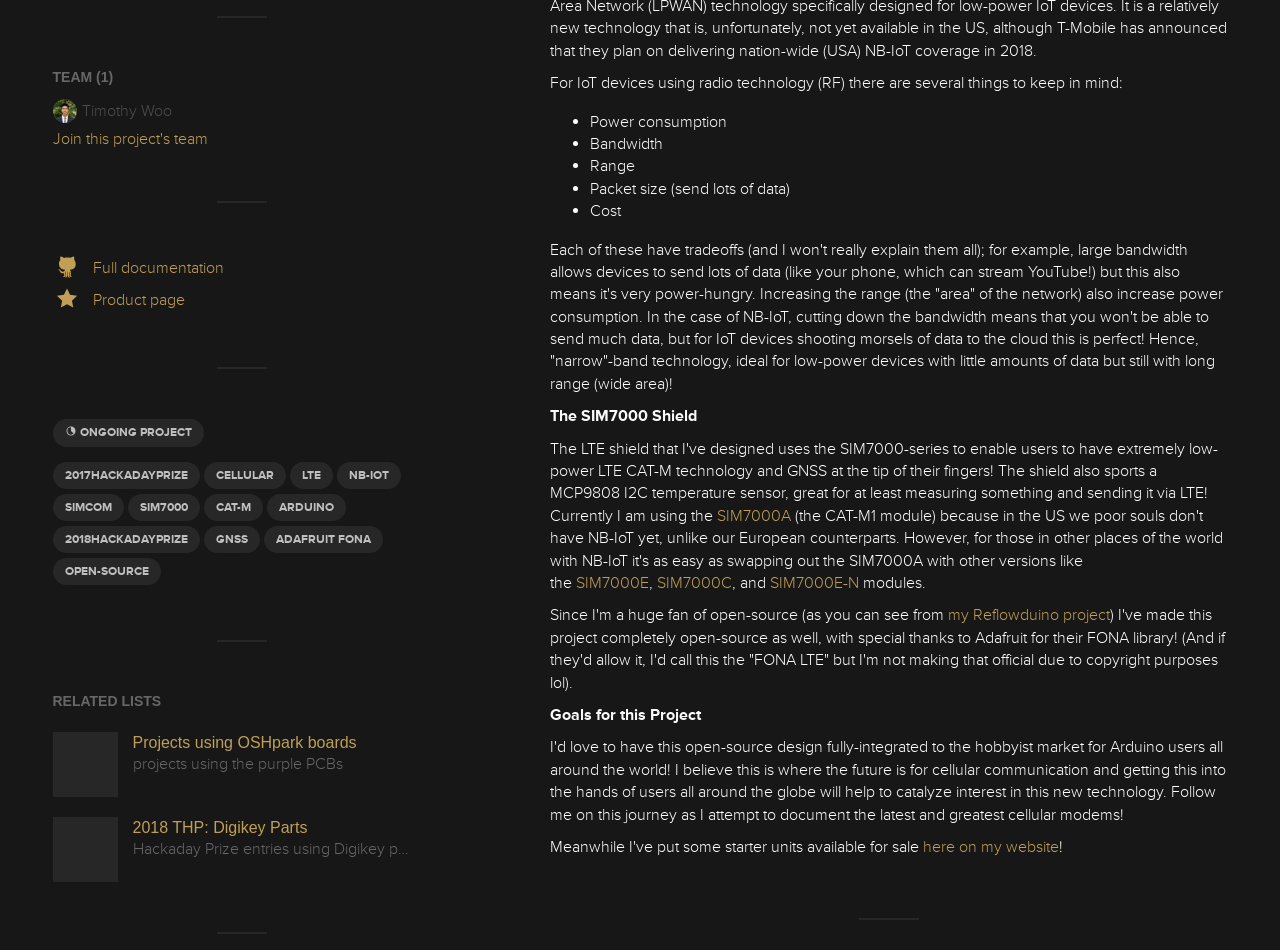What is the author's goal for this project? Based on the screenshot, please respond with a single word or phrase.

To make it completely open-source